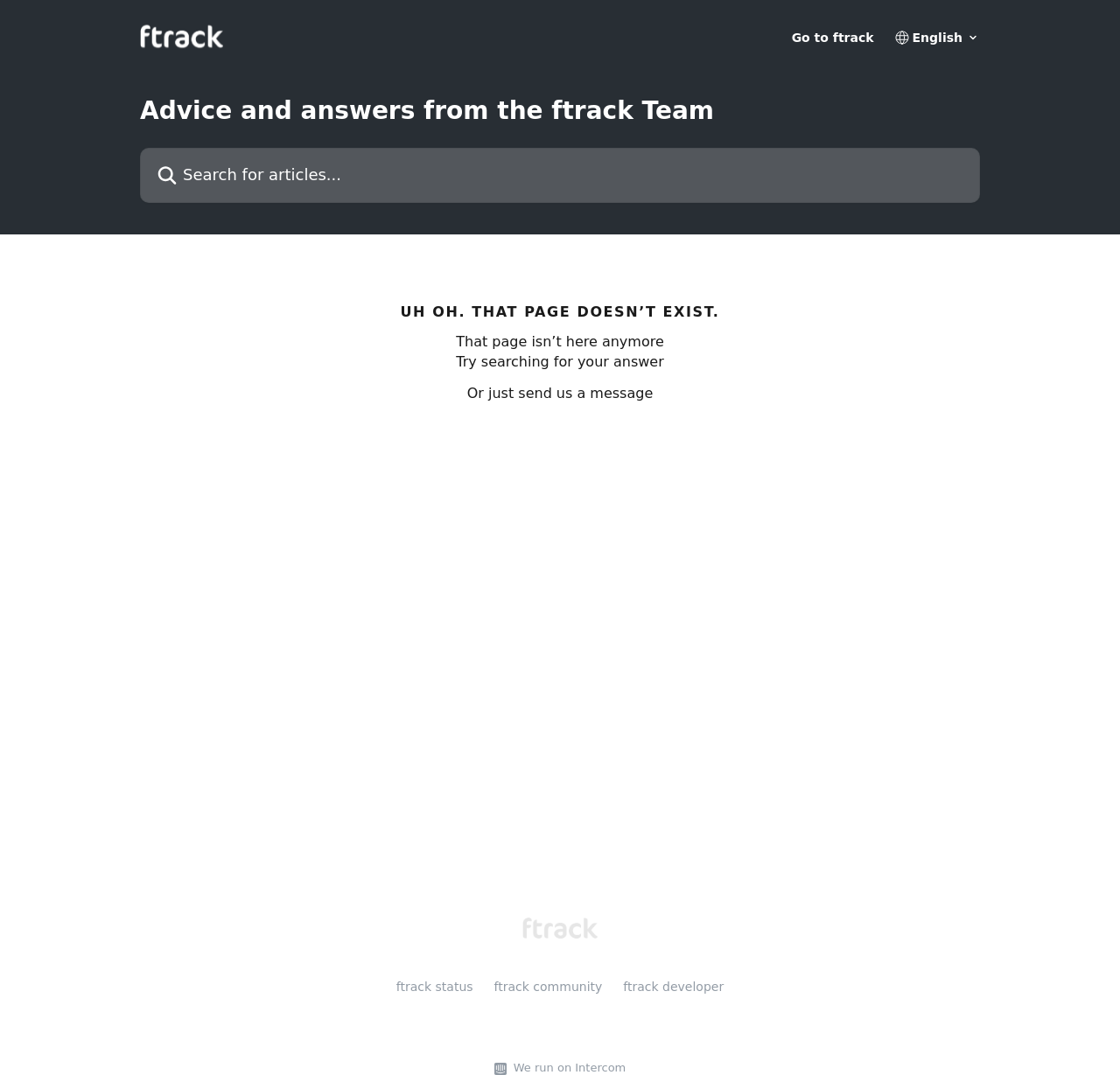What is the purpose of the textbox?
Please describe in detail the information shown in the image to answer the question.

The textbox is located below the header and has a placeholder text 'Search for articles...', indicating that it is used for searching articles on the ftrack documentation webpage.